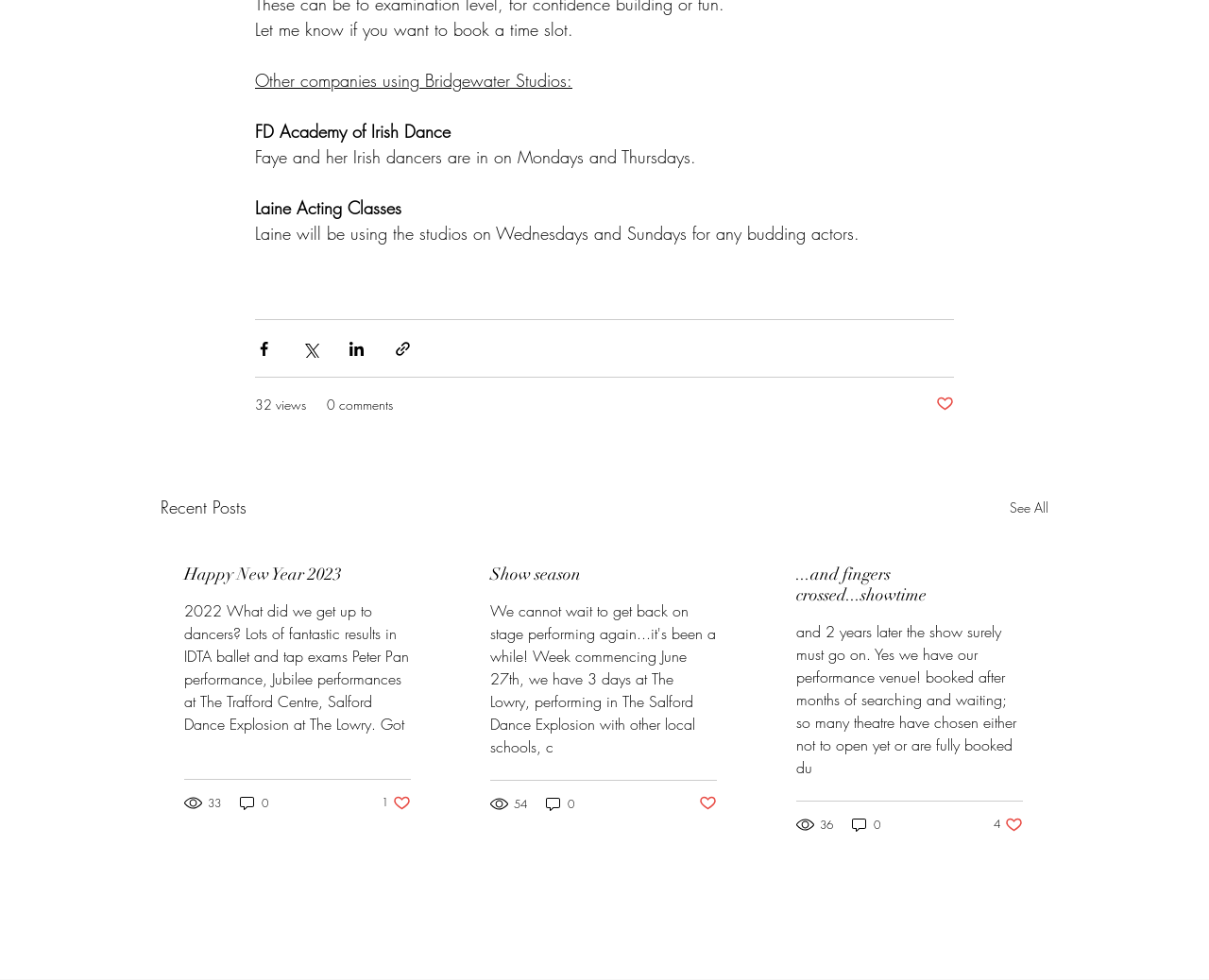How many likes does the post '...and fingers crossed...showtime' have?
Look at the image and provide a short answer using one word or a phrase.

4 likes